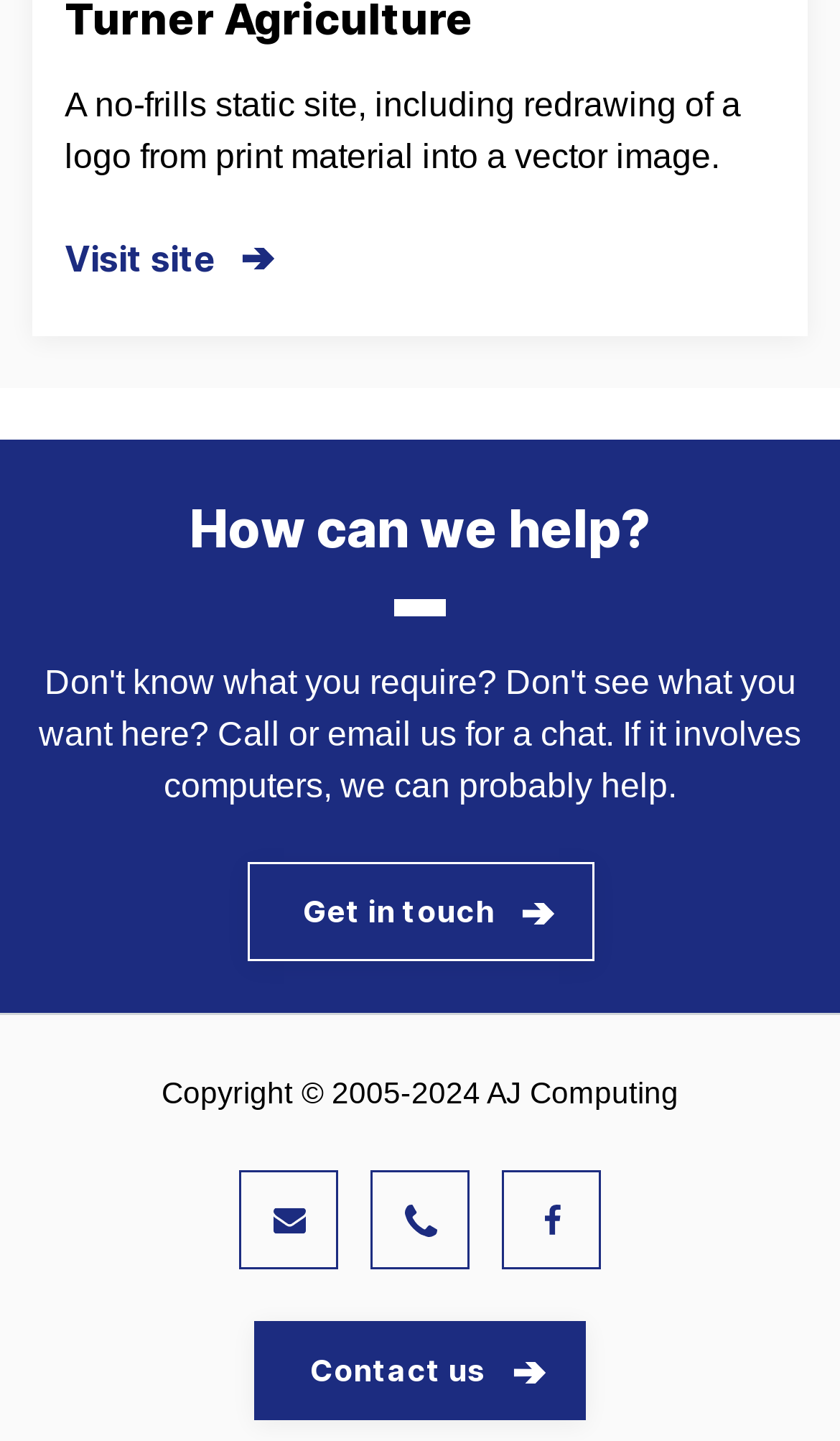Please specify the bounding box coordinates in the format (top-left x, top-left y, bottom-right x, bottom-right y), with values ranging from 0 to 1. Identify the bounding box for the UI component described as follows: Get in touch

[0.294, 0.598, 0.706, 0.667]